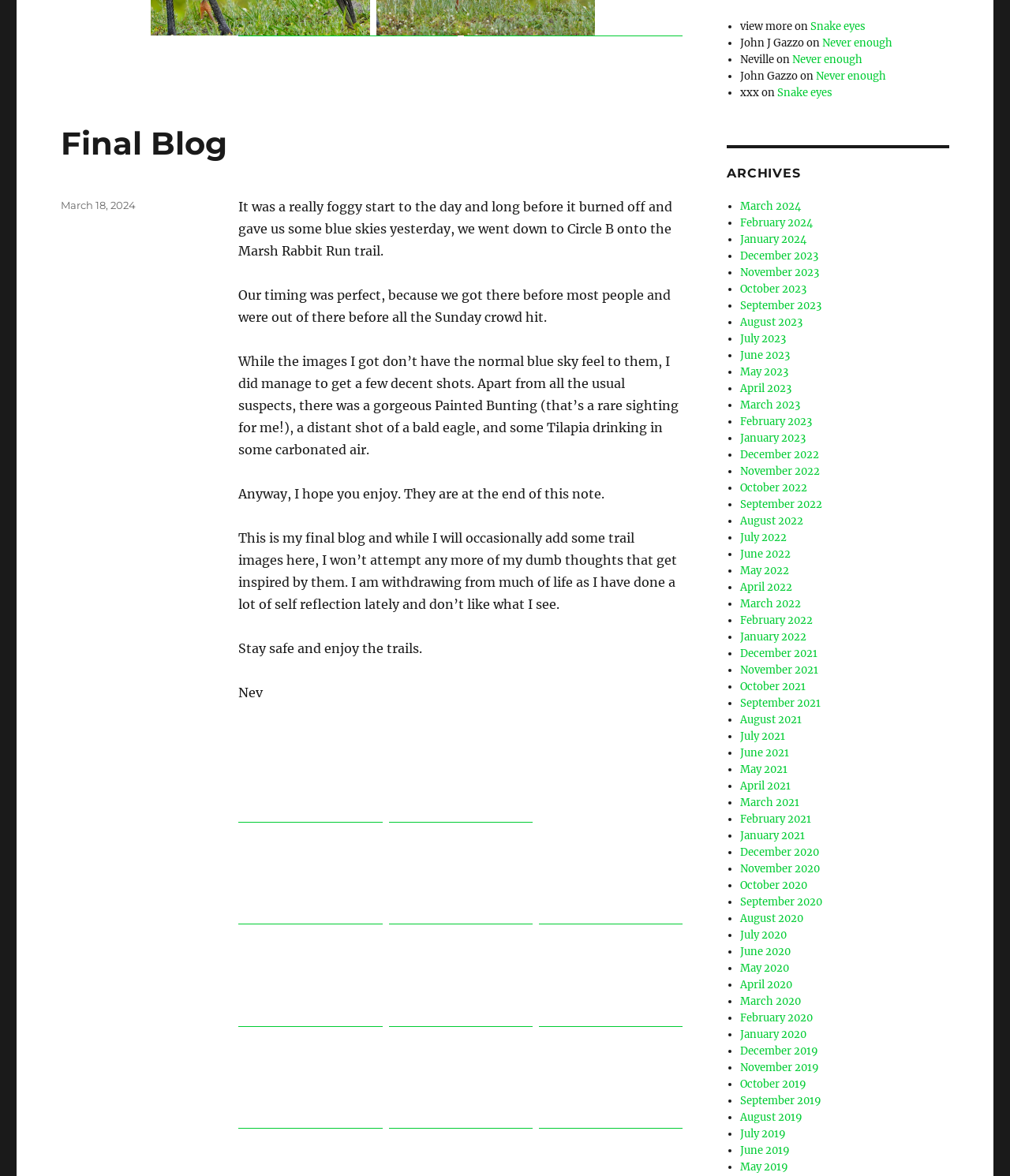Locate the bounding box coordinates of the element to click to perform the following action: 'view the image'. The coordinates should be given as four float values between 0 and 1, in the form of [left, top, right, bottom].

[0.236, 0.617, 0.379, 0.699]